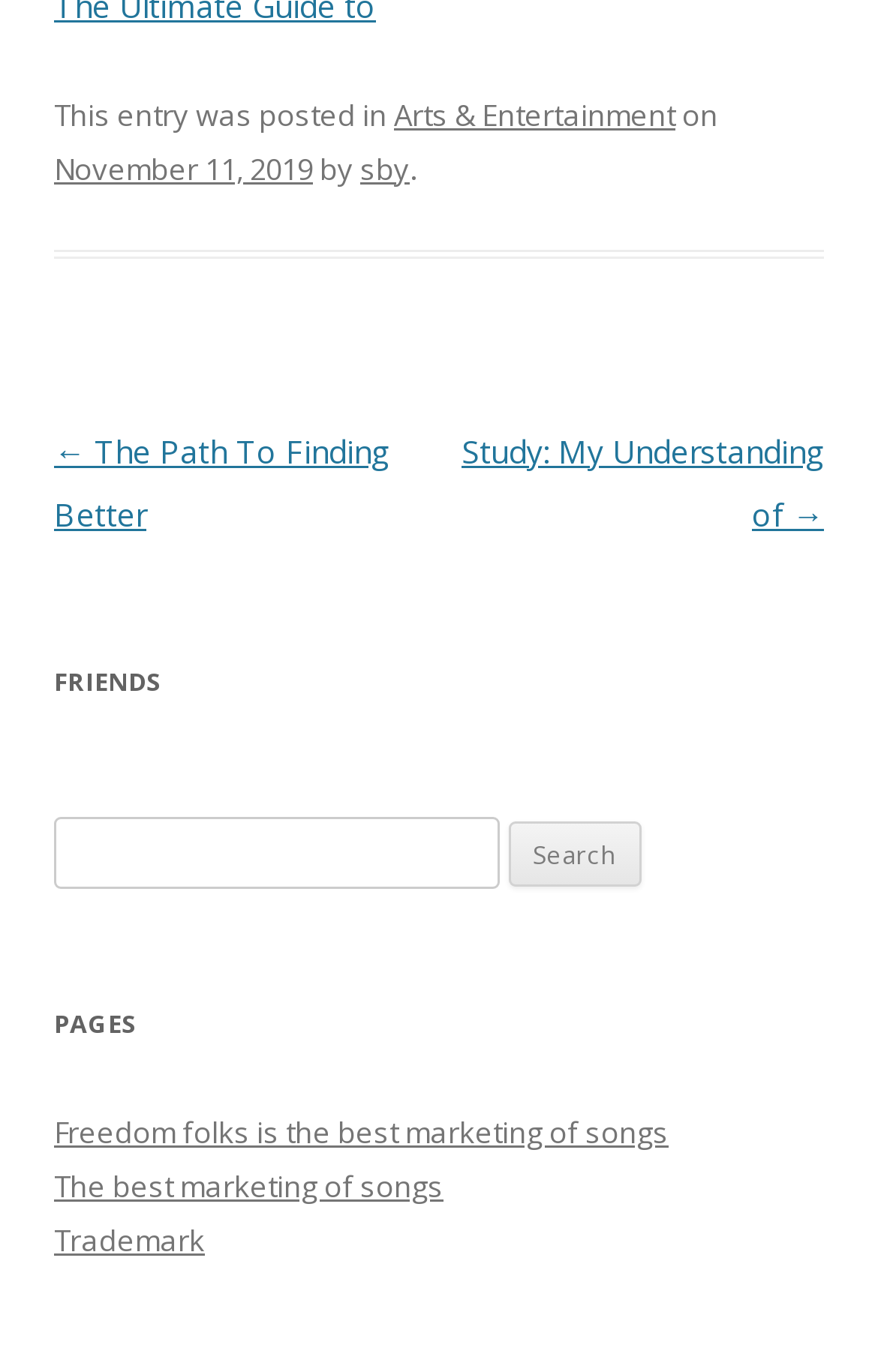Answer the question below using just one word or a short phrase: 
How many links are there in the post navigation section?

2